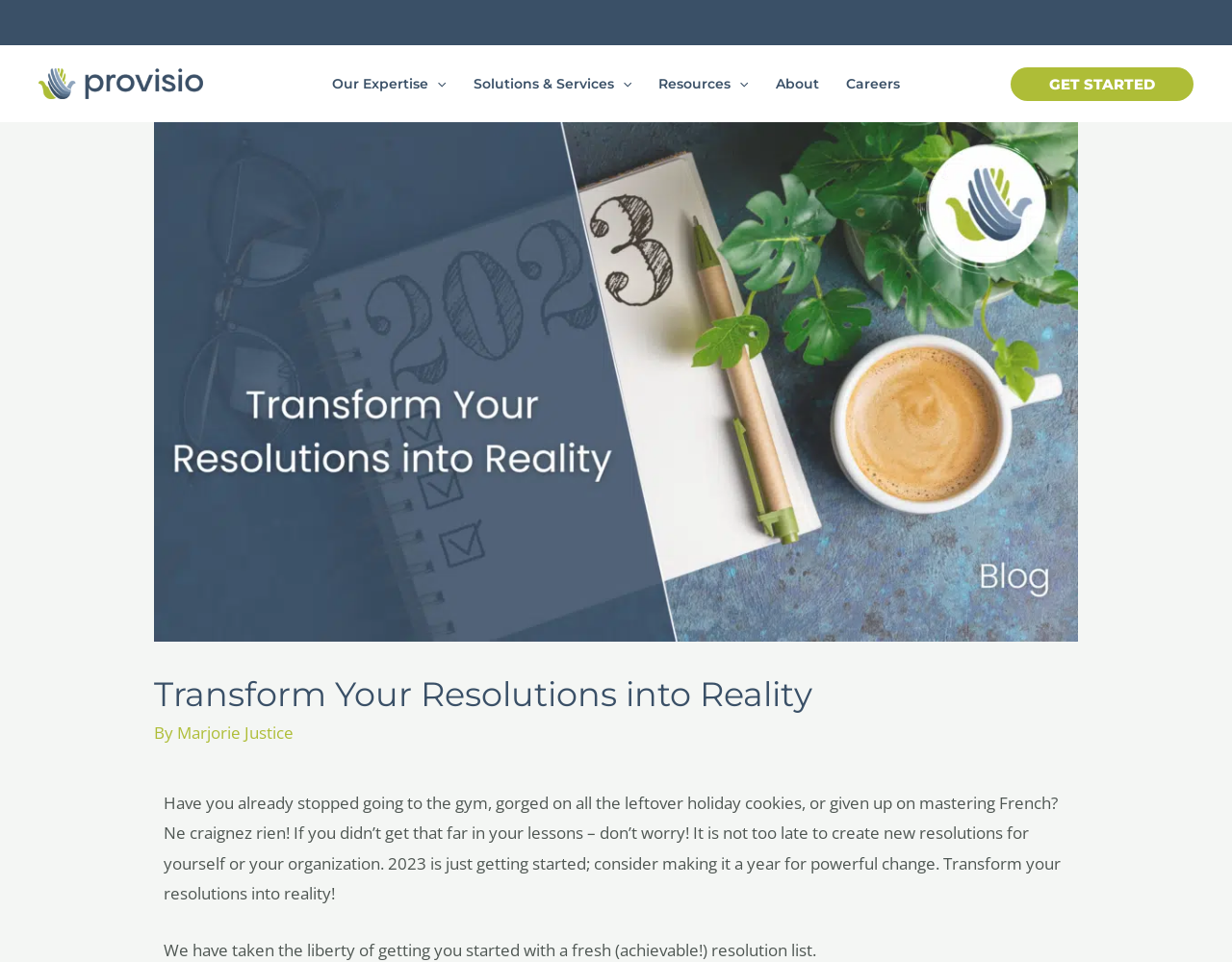What is the focus of the webpage's content?
Please look at the screenshot and answer using one word or phrase.

New Year's resolutions